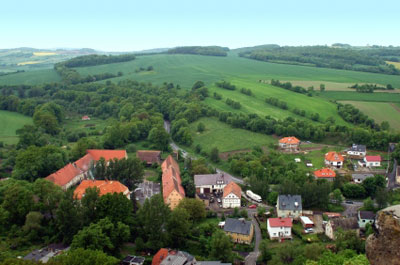What is the atmosphere of the village?
Using the details shown in the screenshot, provide a comprehensive answer to the question.

The caption describes the village as having a charming atmosphere, which is created by the small houses with varied roof colors, including orange and gray, dotting the landscape.